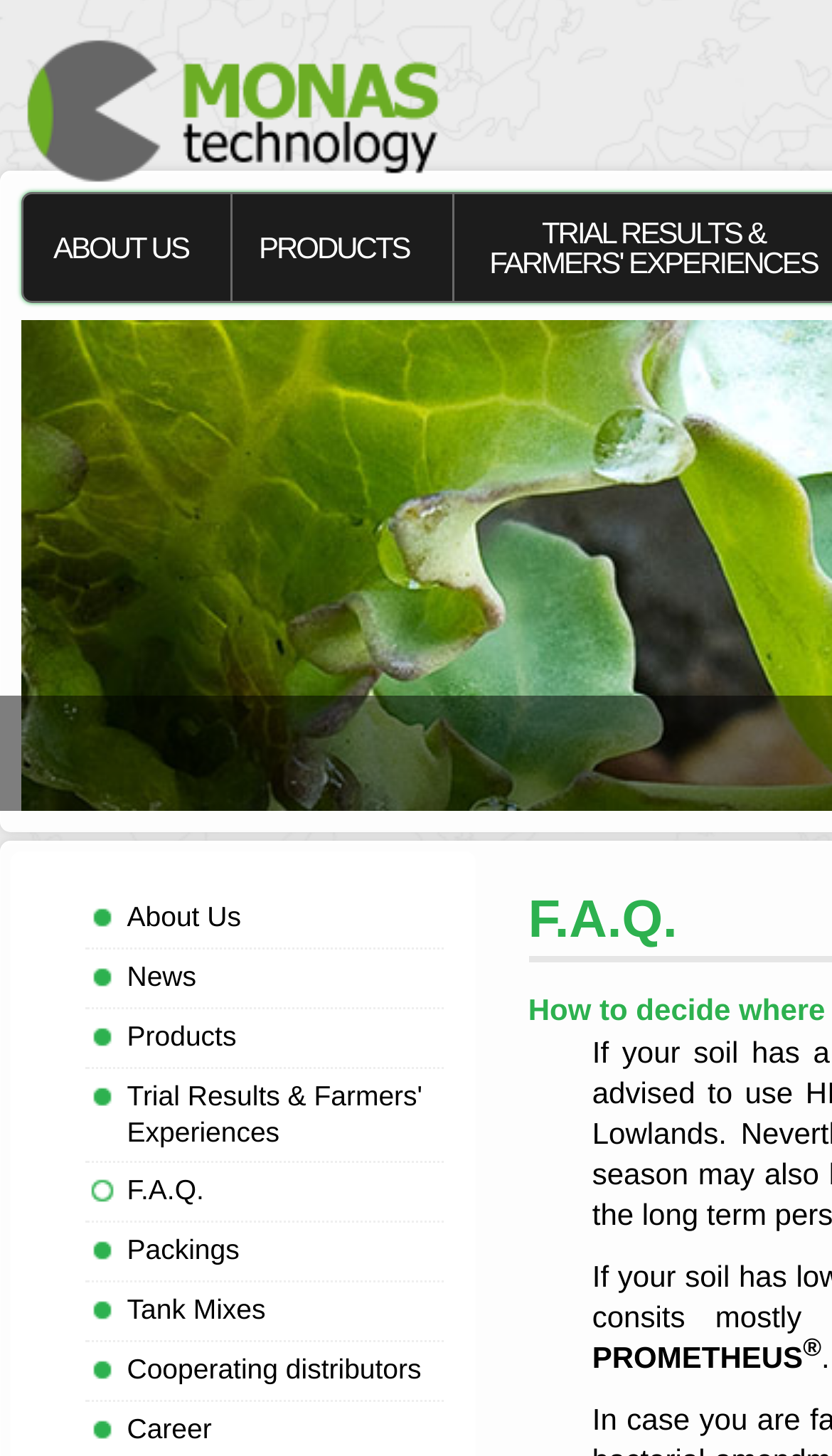Please determine the bounding box coordinates for the element that should be clicked to follow these instructions: "Click on the 'Monas Technology' link".

[0.026, 0.169, 0.603, 0.198]